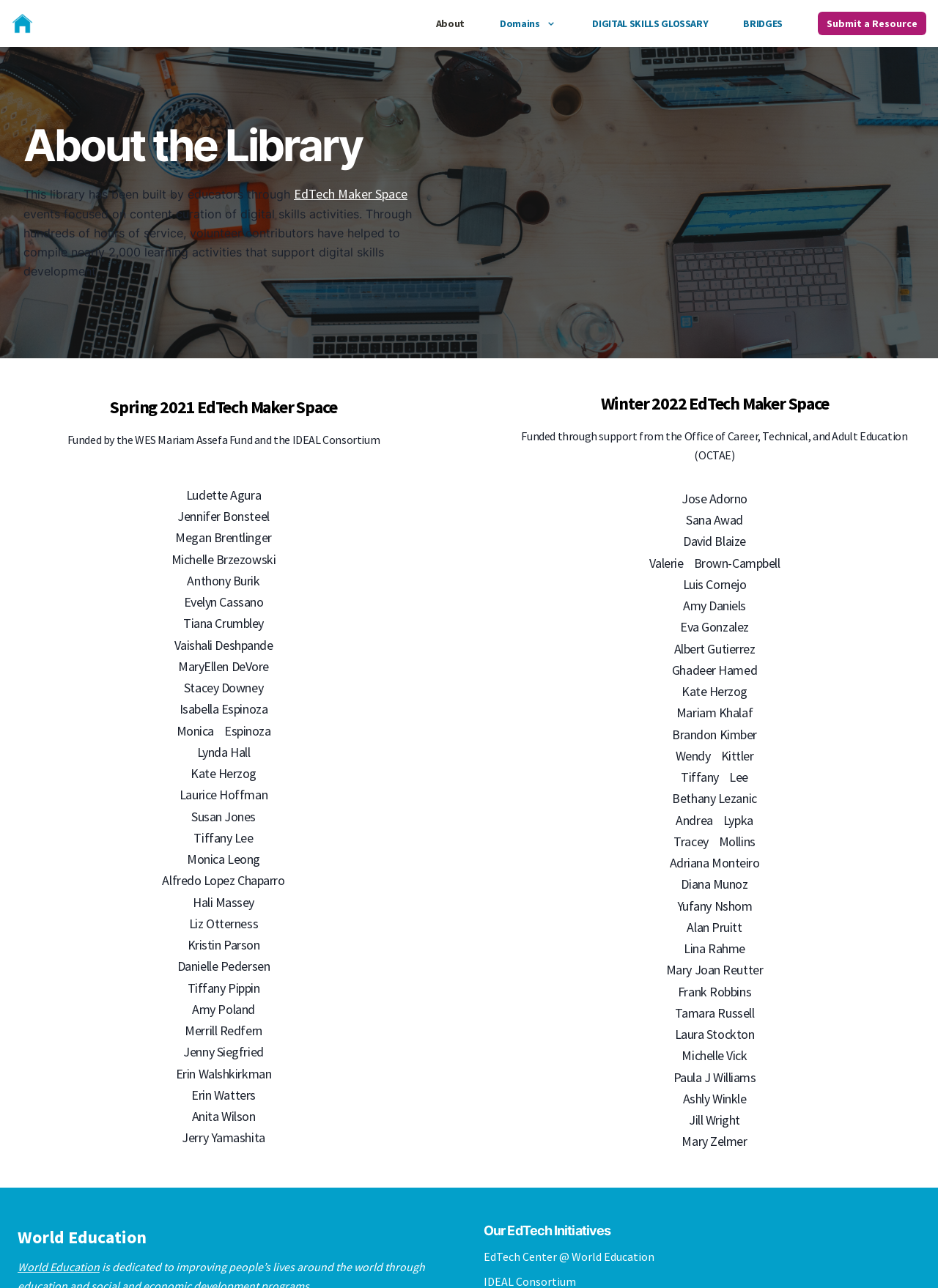Identify the bounding box coordinates for the UI element described as: "Submit a Resource".

[0.872, 0.009, 0.988, 0.027]